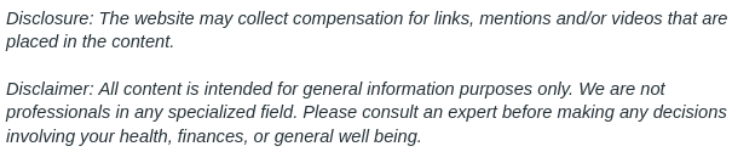What type of decisions should readers consult professionals for? Observe the screenshot and provide a one-word or short phrase answer.

Health, finances, well-being